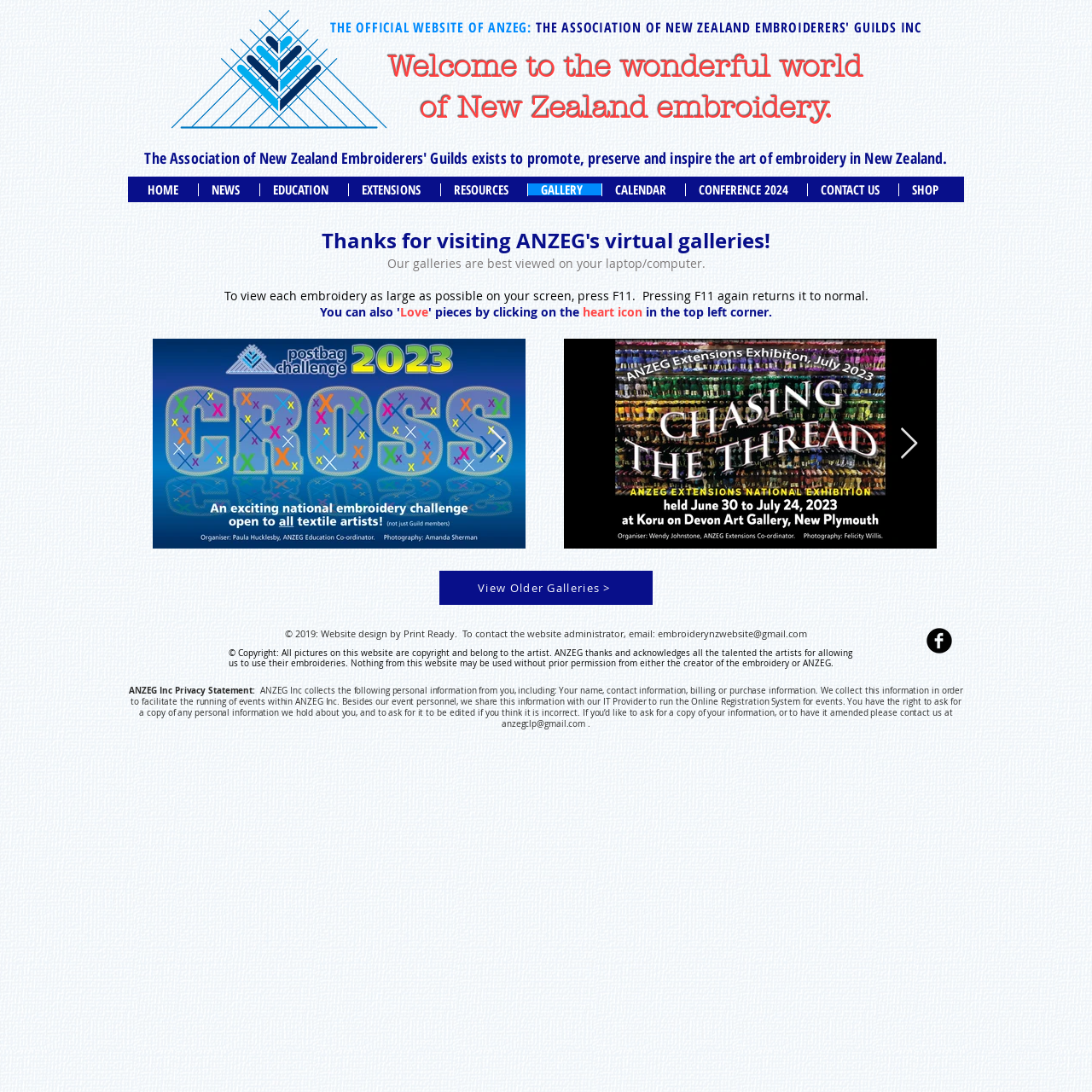Predict the bounding box coordinates for the UI element described as: "anzegclp@gmail.com". The coordinates should be four float numbers between 0 and 1, presented as [left, top, right, bottom].

[0.459, 0.658, 0.536, 0.668]